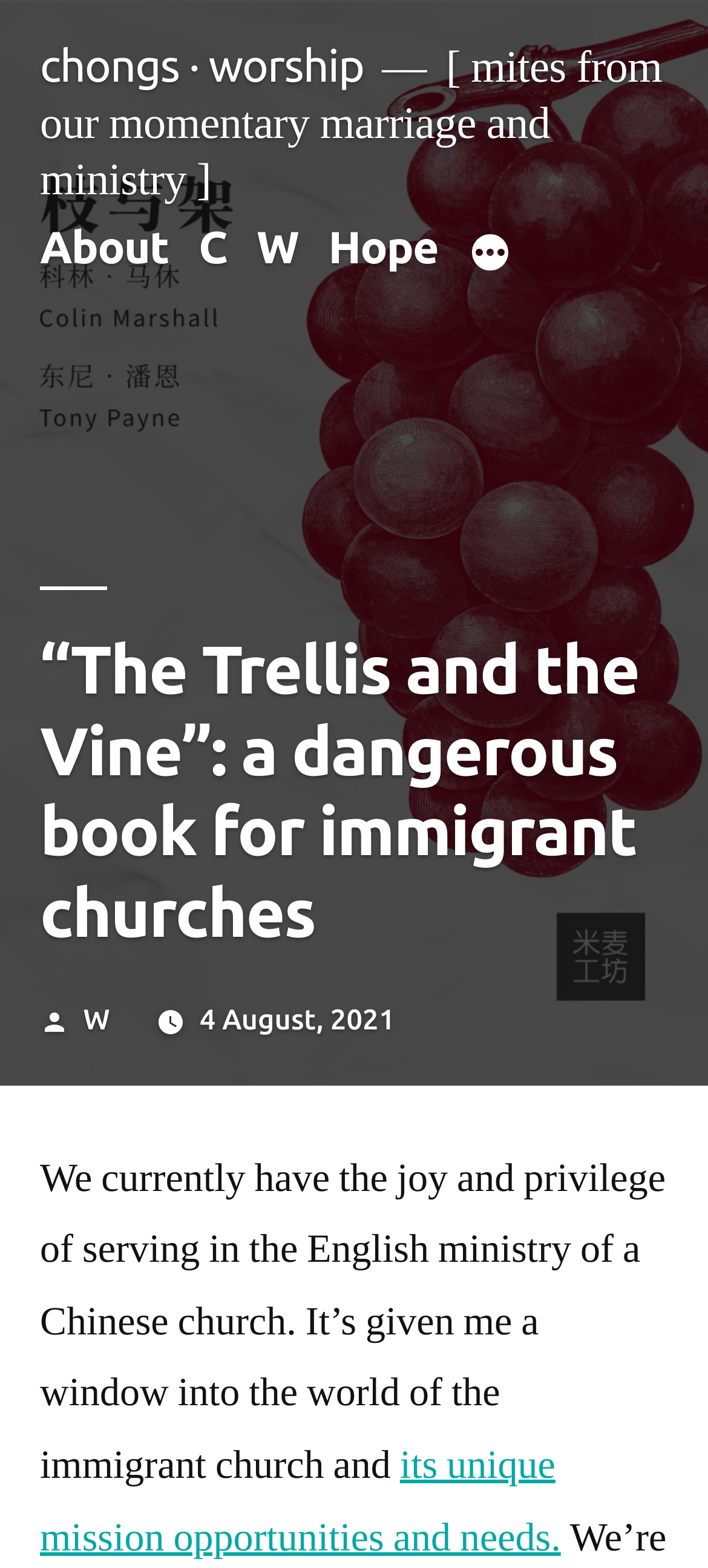Locate the bounding box coordinates of the region to be clicked to comply with the following instruction: "Read the post dated '4 August, 2021'". The coordinates must be four float numbers between 0 and 1, in the form [left, top, right, bottom].

[0.282, 0.64, 0.558, 0.661]